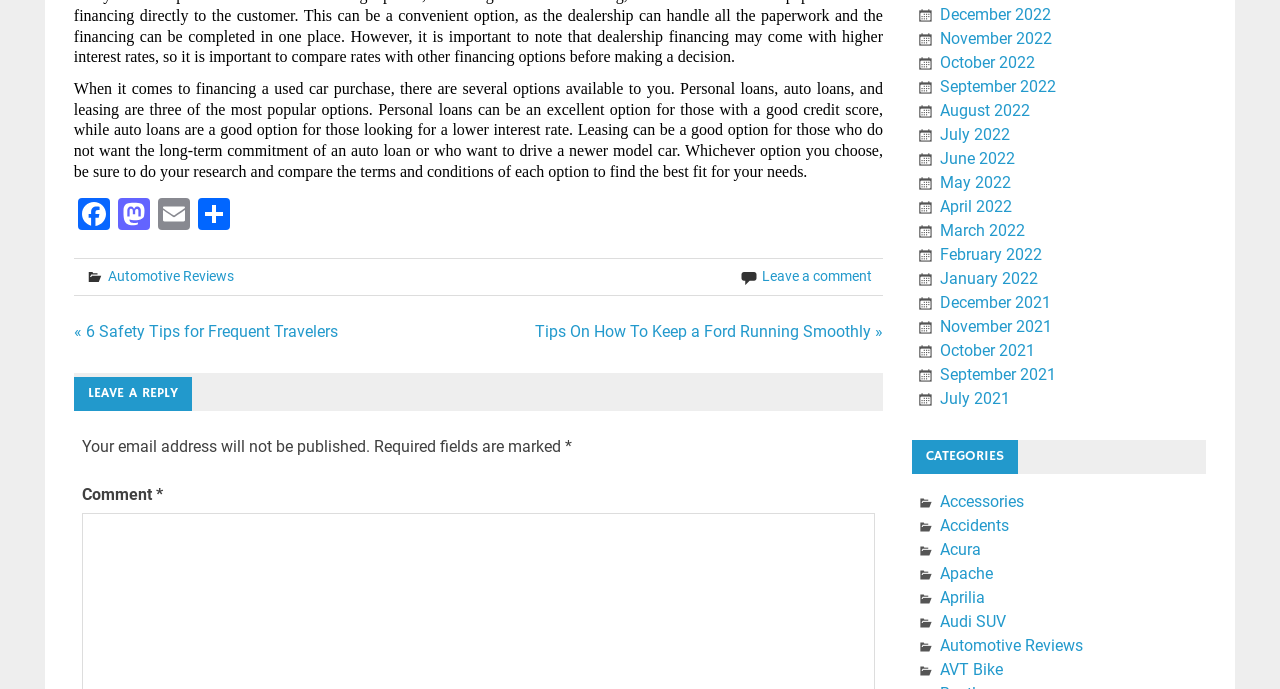Identify the bounding box for the UI element described as: "parent_node: Sachin Gill". The coordinates should be four float numbers between 0 and 1, i.e., [left, top, right, bottom].

None